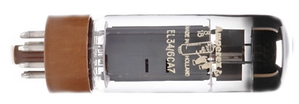Examine the screenshot and answer the question in as much detail as possible: What is the significance of vacuum tubes in audio equipment?

The caption explains that vacuum tubes like the one shown are revered in the audio community for their ability to produce exceptional sound fidelity, making them a sought-after component for vintage and high-end audio setups.